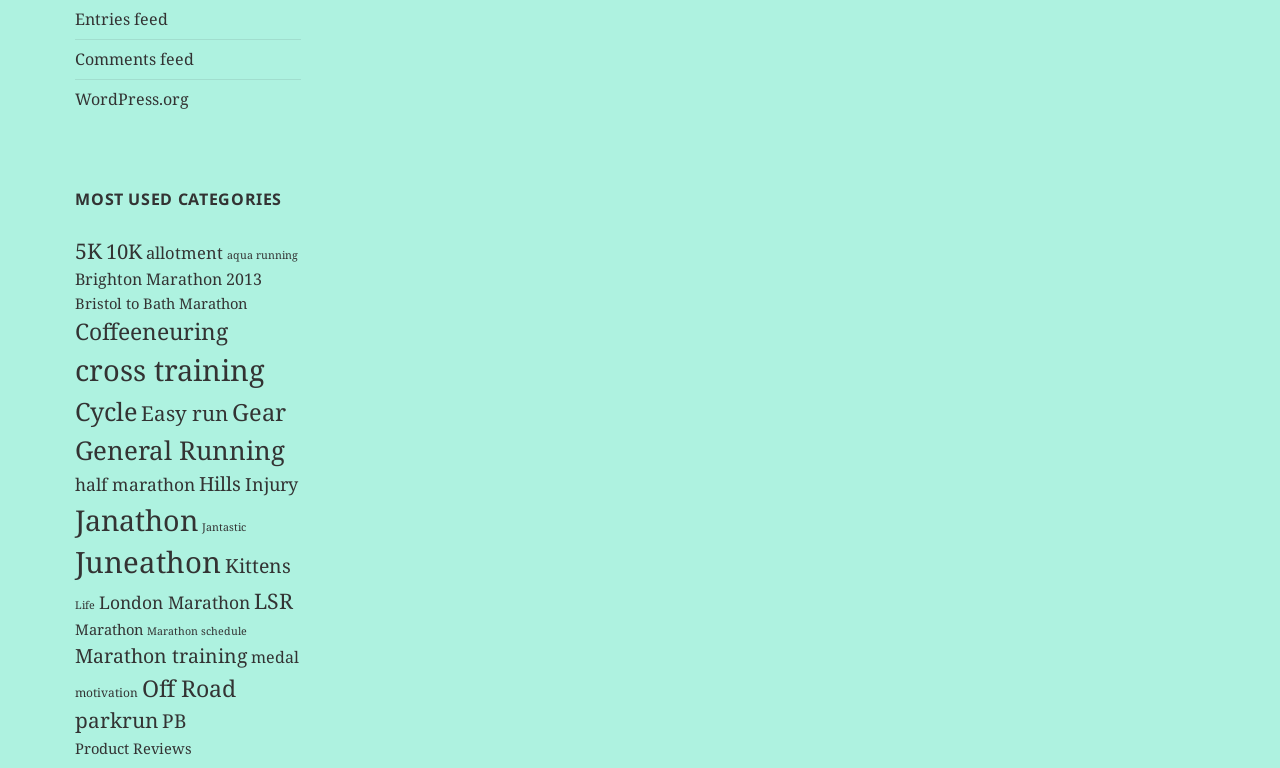Determine the bounding box coordinates for the clickable element required to fulfill the instruction: "Browse 5K category". Provide the coordinates as four float numbers between 0 and 1, i.e., [left, top, right, bottom].

[0.059, 0.307, 0.08, 0.345]